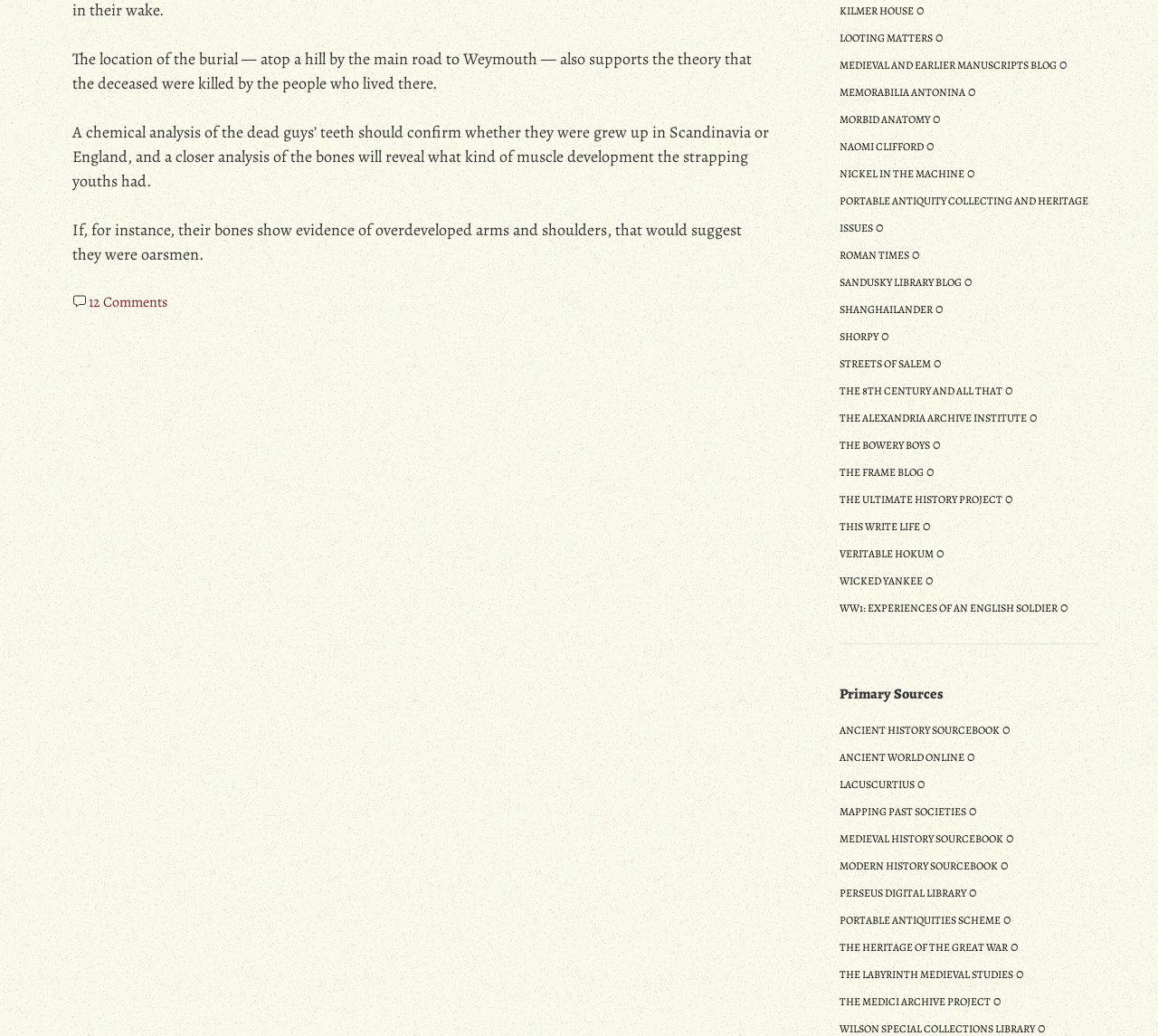Respond to the question below with a single word or phrase: What is the image on the footer section?

Chatbox outline